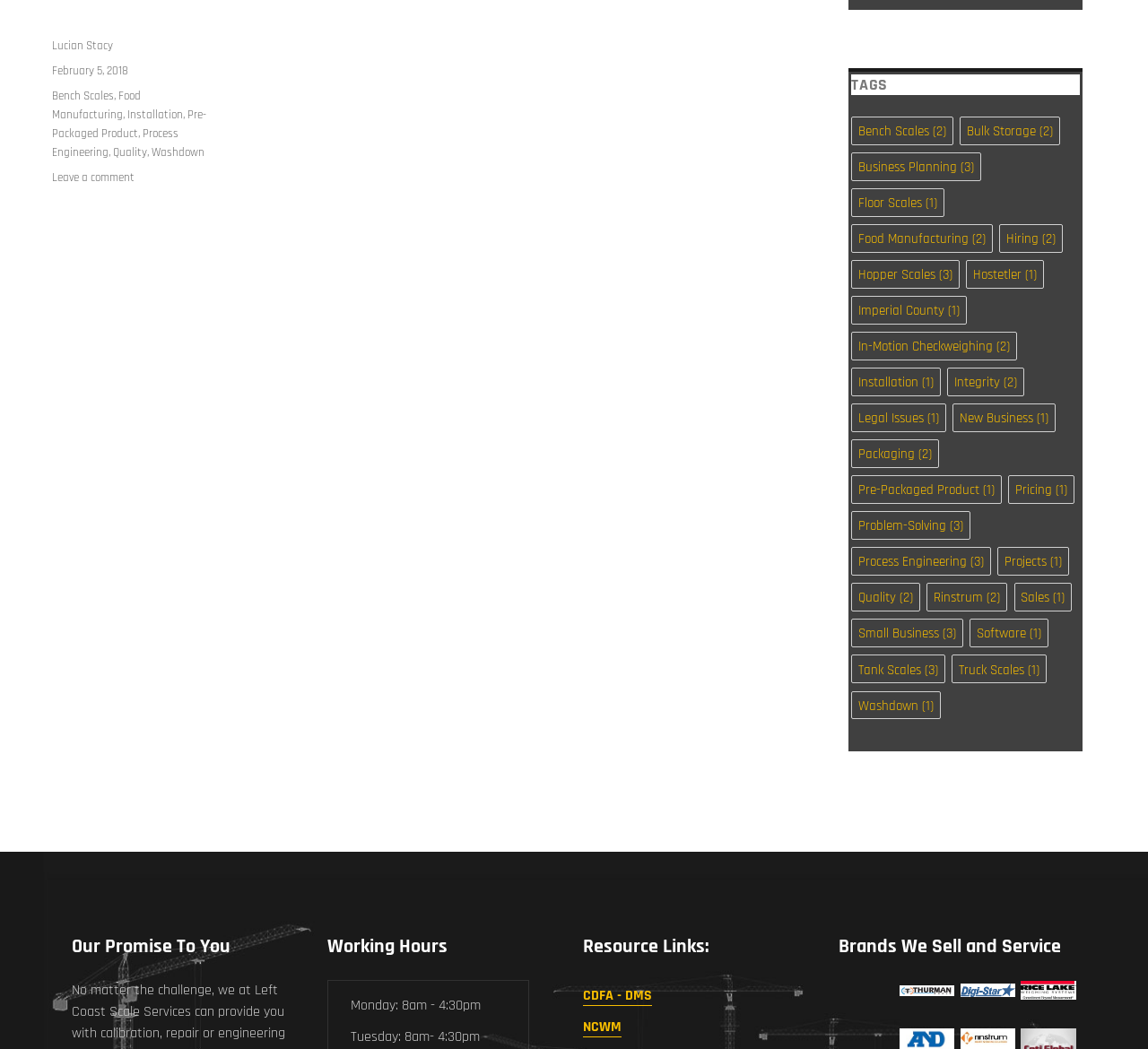Pinpoint the bounding box coordinates of the element to be clicked to execute the instruction: "Click on the 'Process Engineering' link".

[0.045, 0.12, 0.156, 0.152]